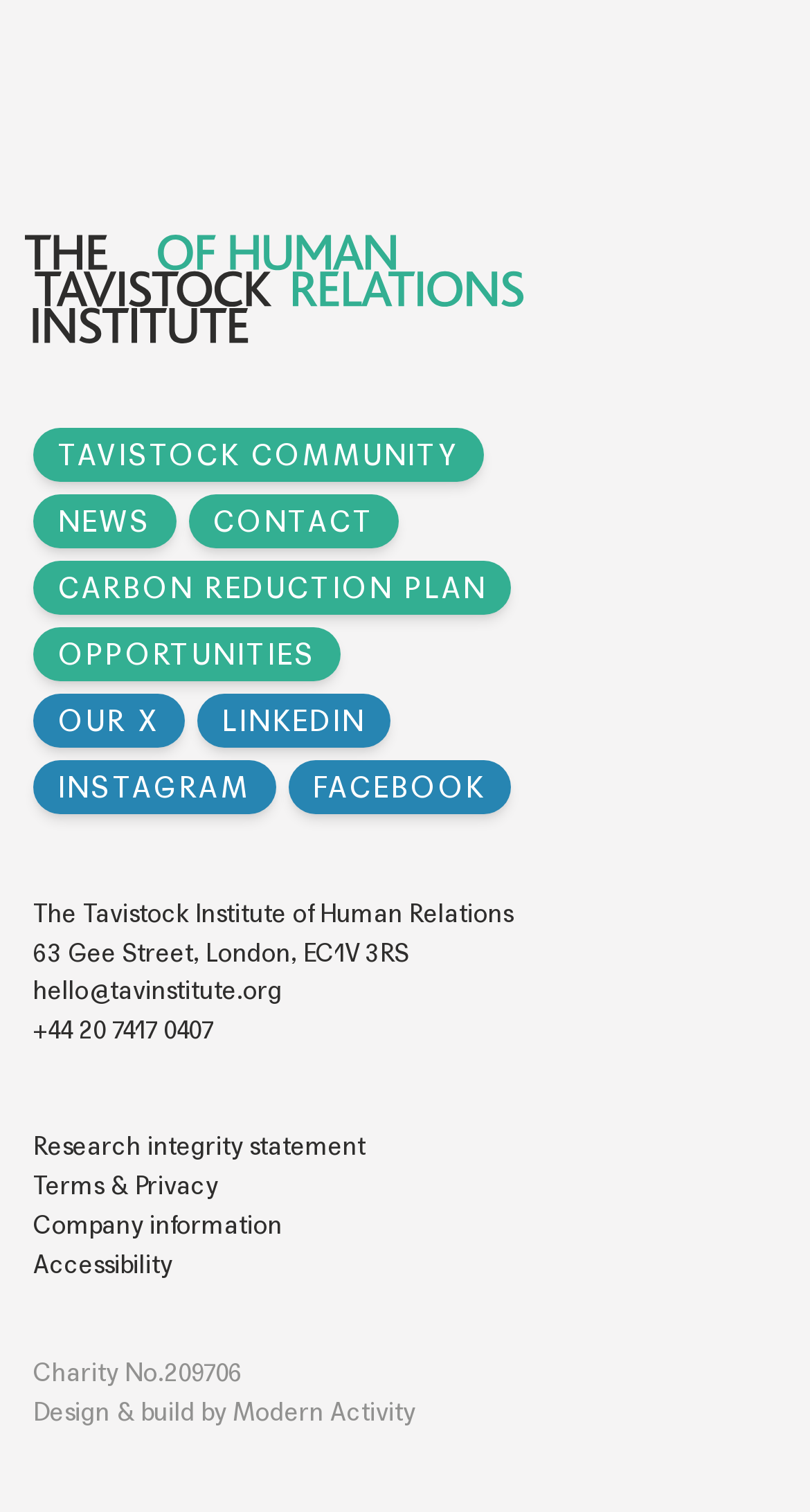How many social media links are there?
Answer the question with just one word or phrase using the image.

3